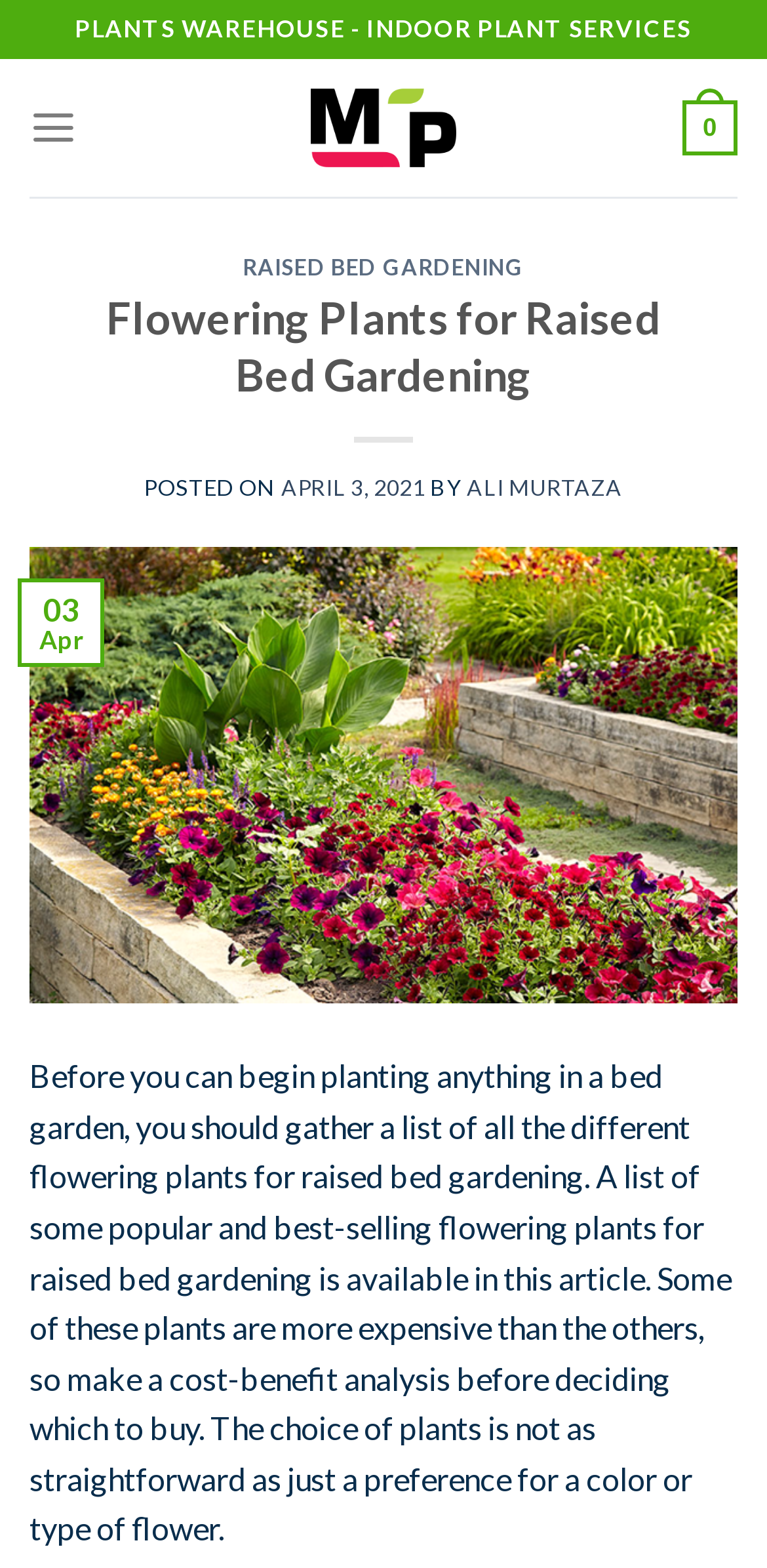Determine the bounding box for the UI element as described: "Raised Bed Gardening". The coordinates should be represented as four float numbers between 0 and 1, formatted as [left, top, right, bottom].

[0.316, 0.162, 0.684, 0.178]